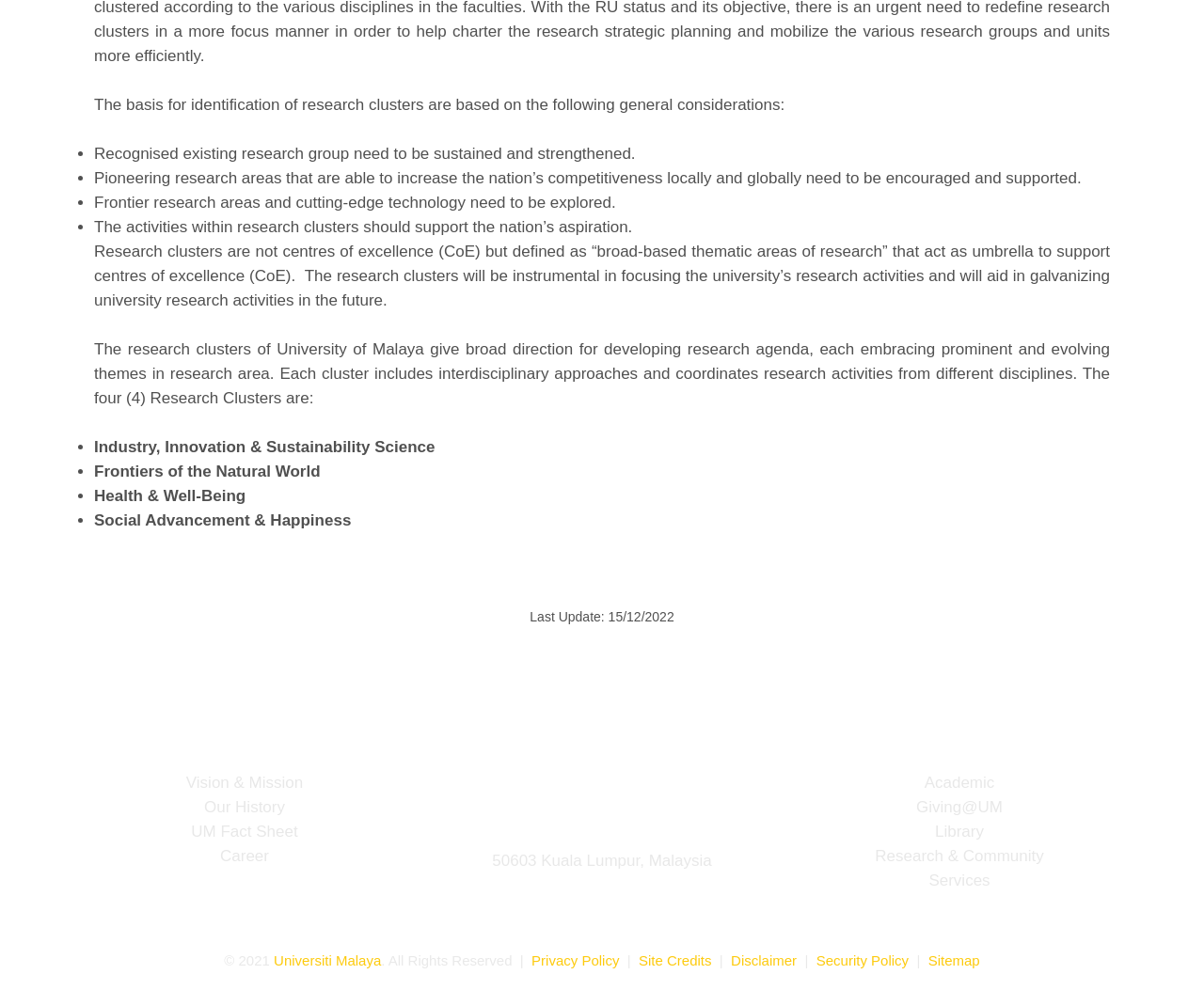Determine the bounding box coordinates of the UI element that matches the following description: "Privacy Policy". The coordinates should be four float numbers between 0 and 1 in the format [left, top, right, bottom].

[0.441, 0.962, 0.514, 0.978]